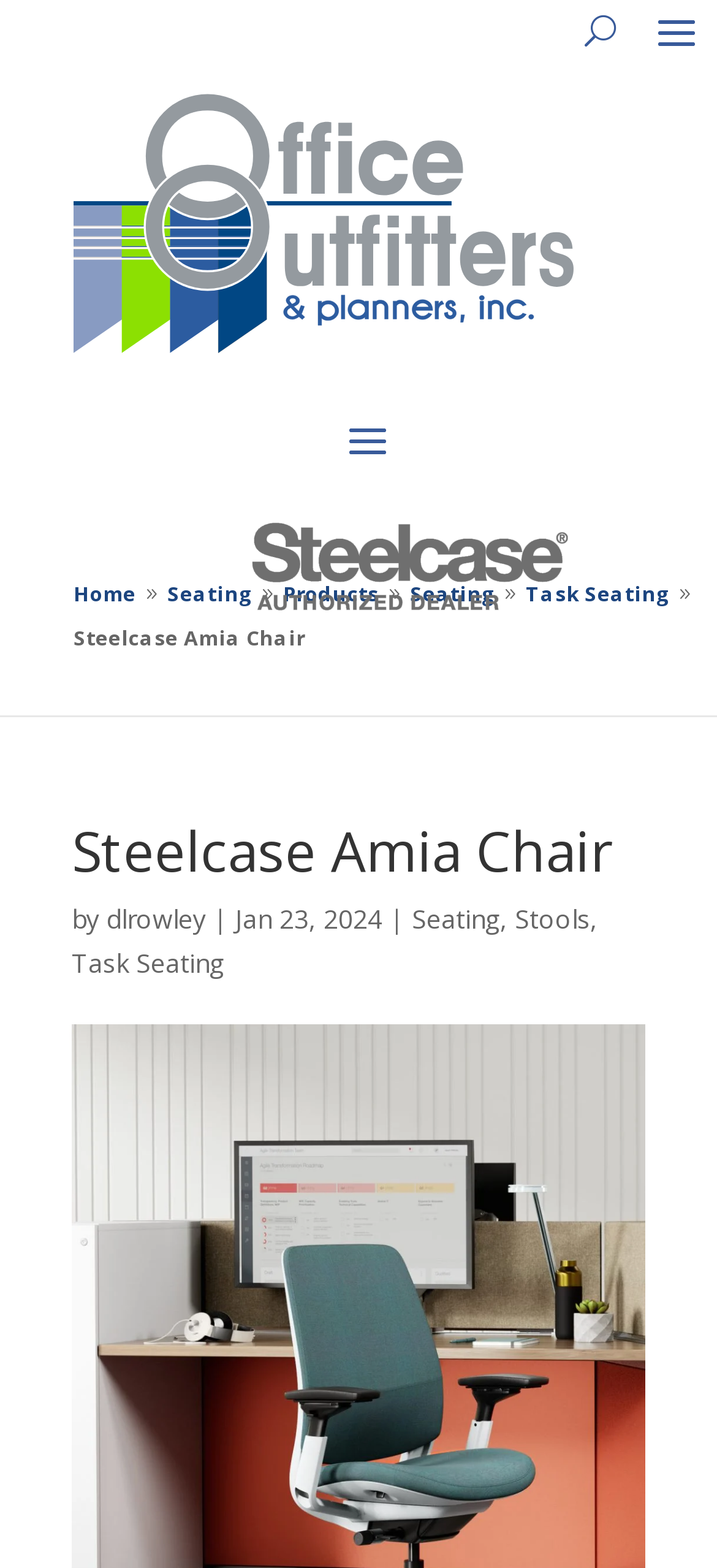Based on the element description "Task Seating", predict the bounding box coordinates of the UI element.

[0.1, 0.603, 0.313, 0.625]